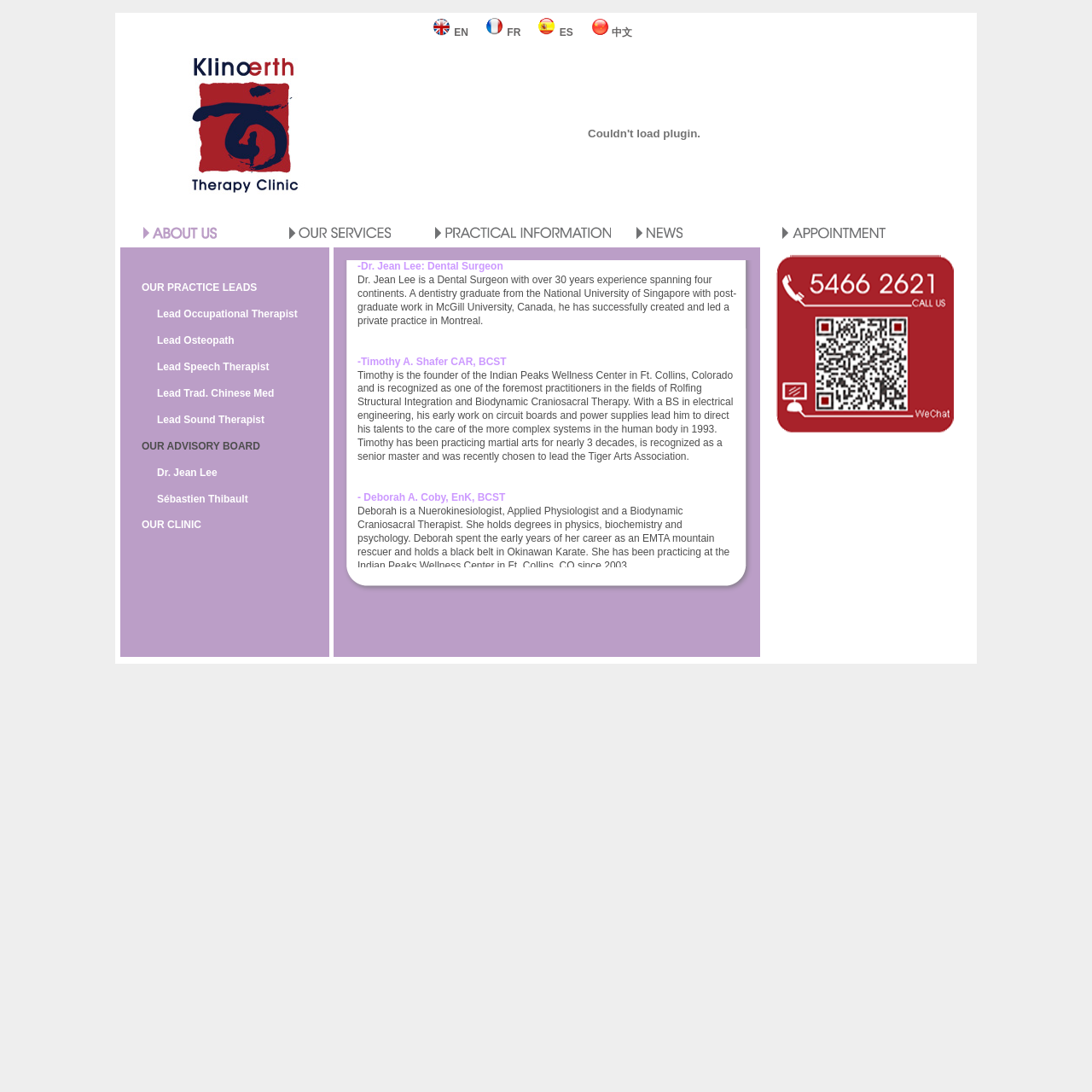Determine the bounding box coordinates of the element's region needed to click to follow the instruction: "View Sébastien Thibault's profile". Provide these coordinates as four float numbers between 0 and 1, formatted as [left, top, right, bottom].

[0.327, 0.55, 0.61, 0.561]